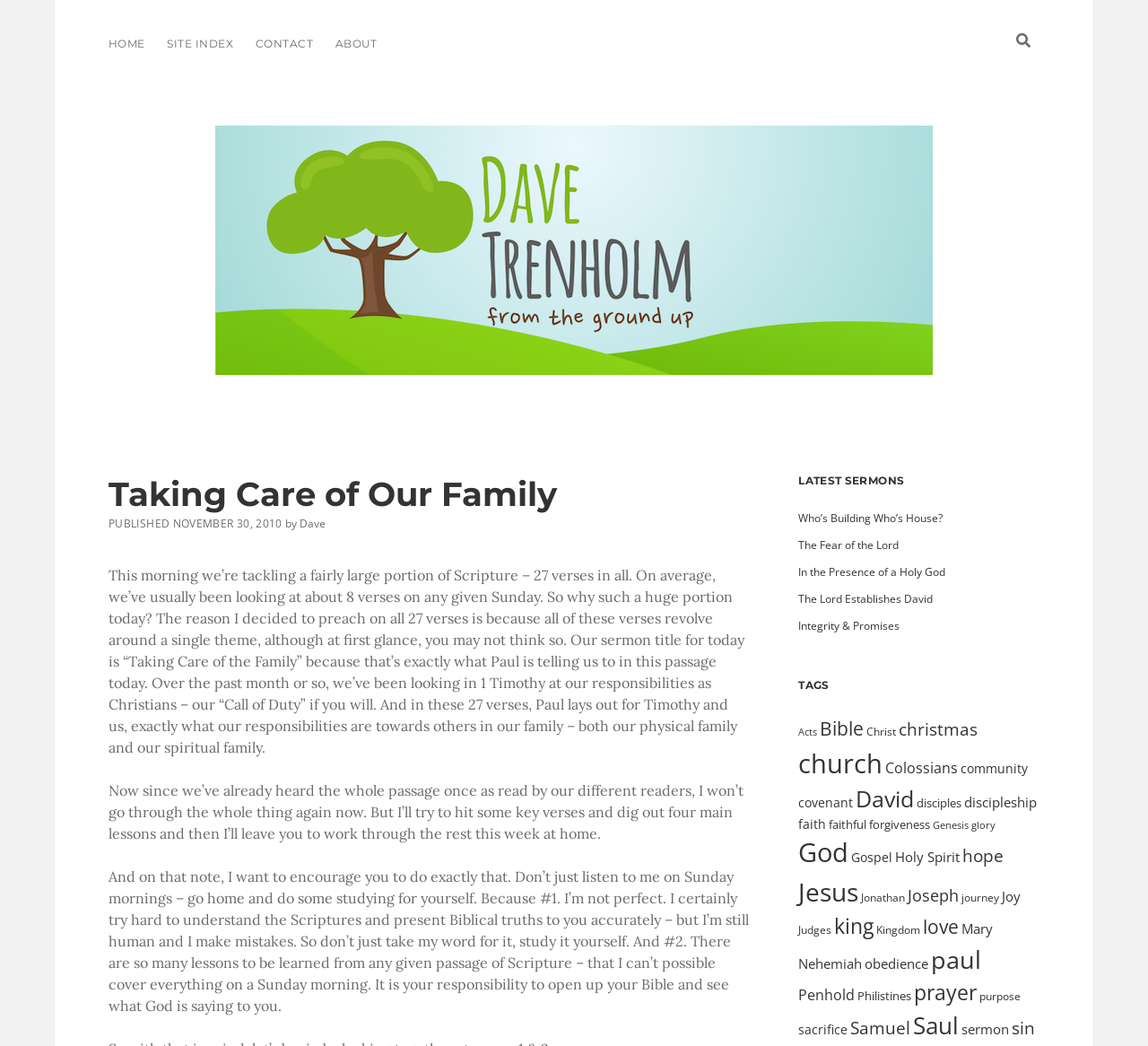Who is the author of the sermon?
Using the details from the image, give an elaborate explanation to answer the question.

The author of the sermon is mentioned in the main content area of the webpage, where it is written 'by Dave'. This indicates that Dave is the author of the sermon.